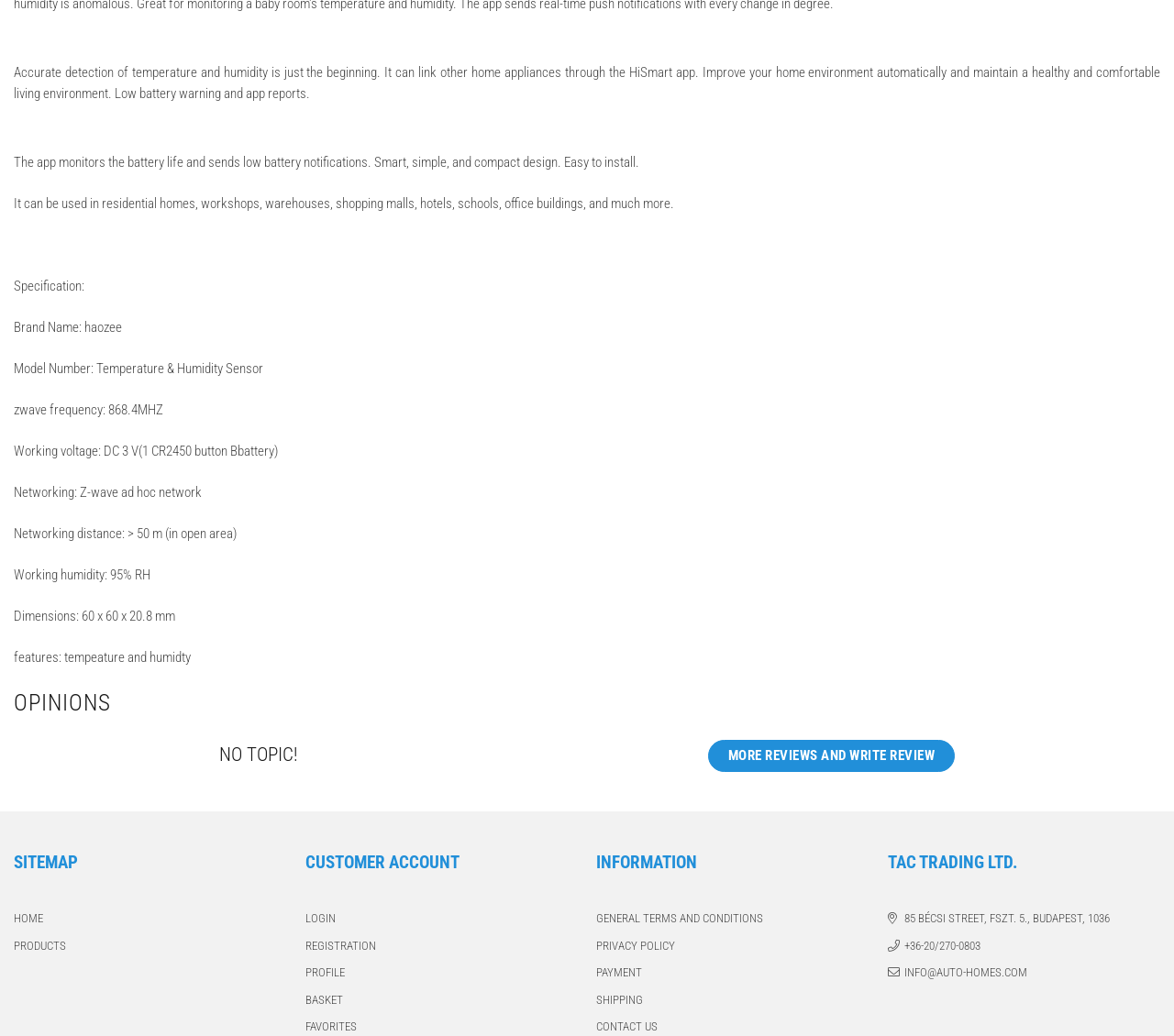How many sections are there in the bottom navigation bar?
Relying on the image, give a concise answer in one word or a brief phrase.

4